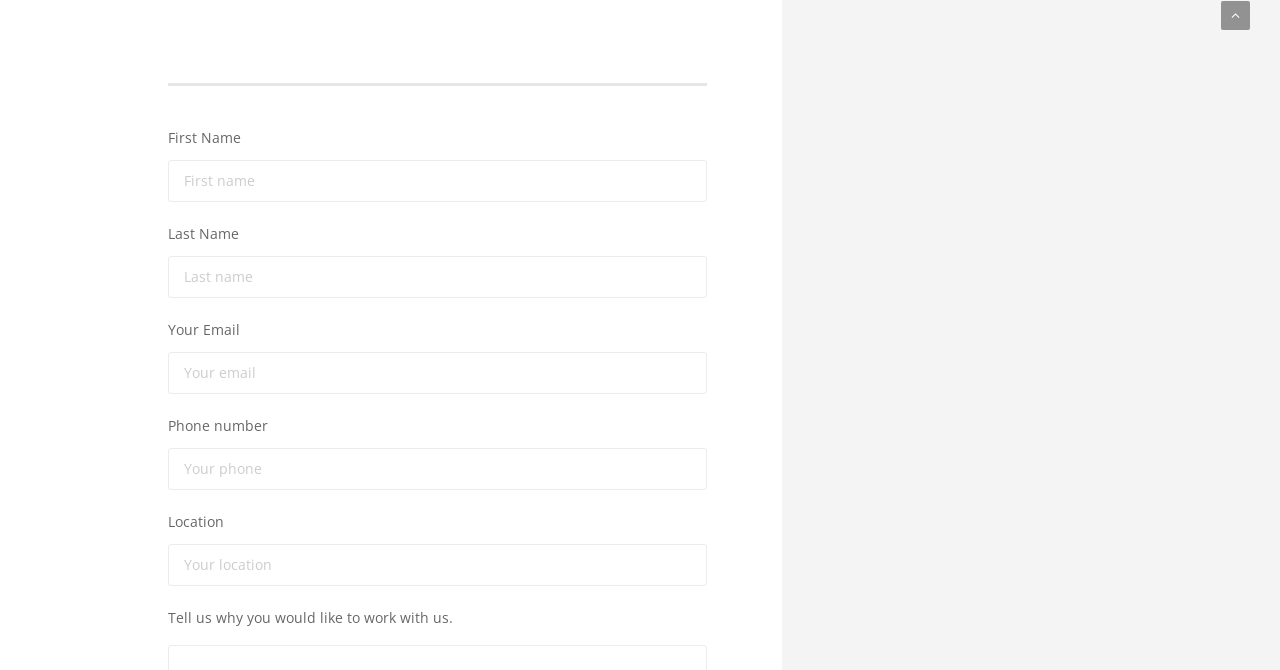Provide the bounding box coordinates for the UI element described in this sentence: "name="tel-phone" placeholder="Your phone"". The coordinates should be four float values between 0 and 1, i.e., [left, top, right, bottom].

[0.131, 0.669, 0.552, 0.731]